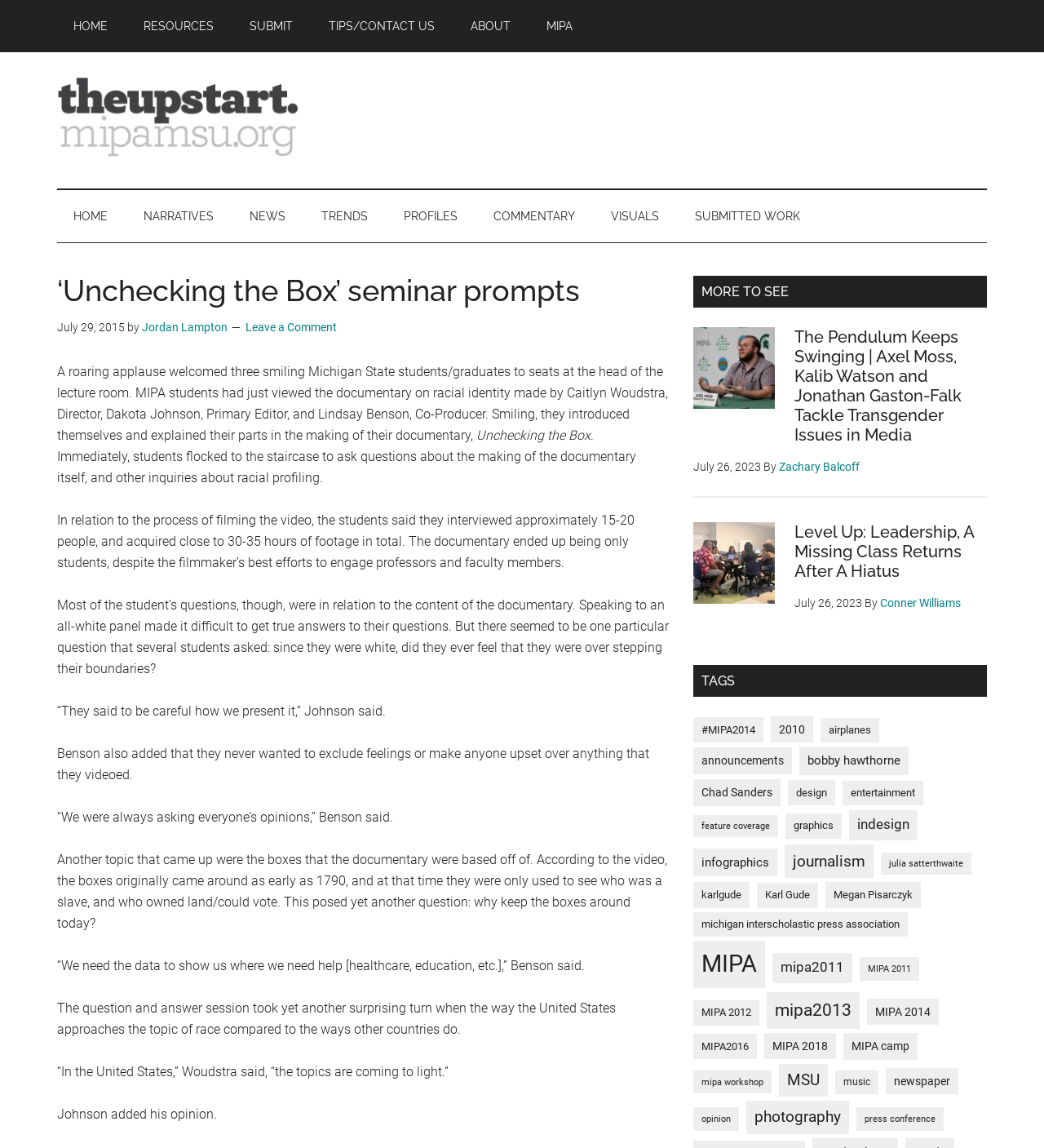Respond with a single word or phrase for the following question: 
What is the title of the seminar?

‘Unchecking the Box’